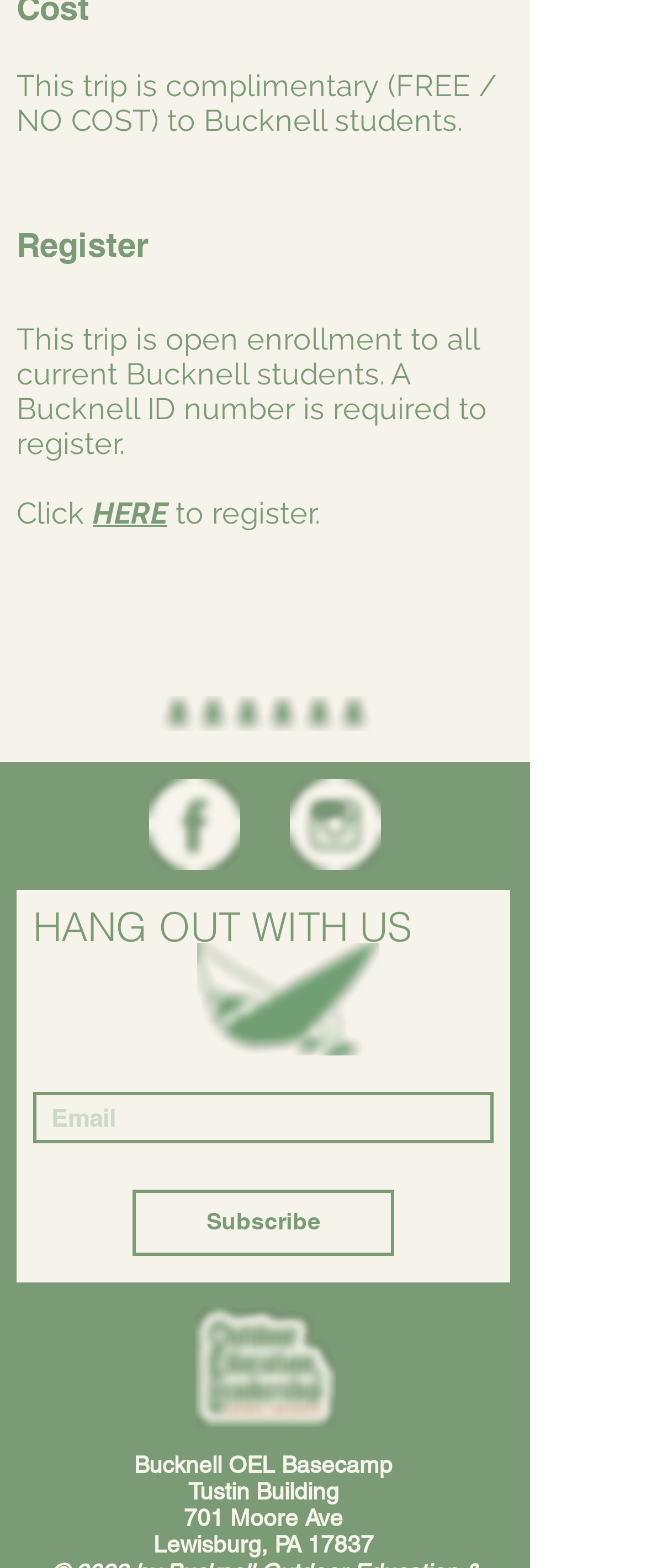Based on the image, provide a detailed response to the question:
What is the function of the textbox?

The textbox element is labeled as 'Email' and is required, suggesting that it is used to input an email address, likely for subscription or registration purposes.